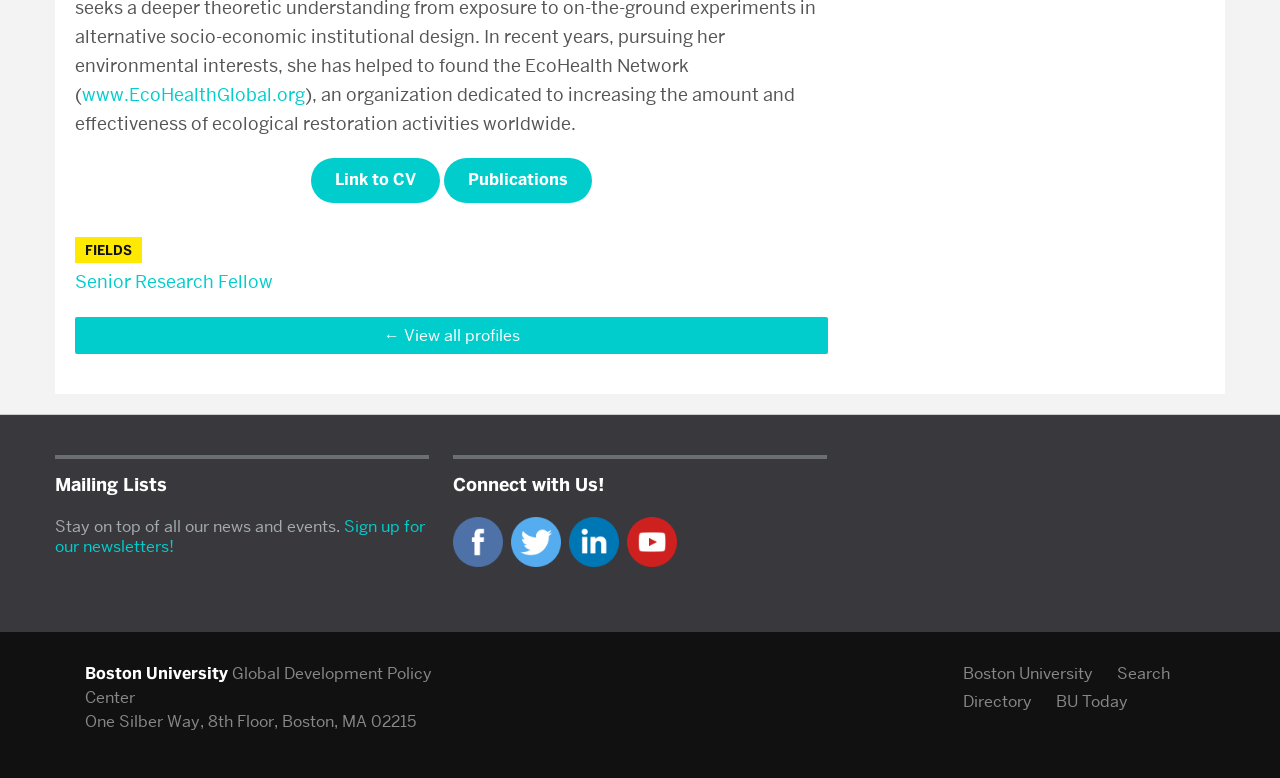Based on the provided description, "Sign up for our newsletters!", find the bounding box of the corresponding UI element in the screenshot.

[0.043, 0.664, 0.332, 0.716]